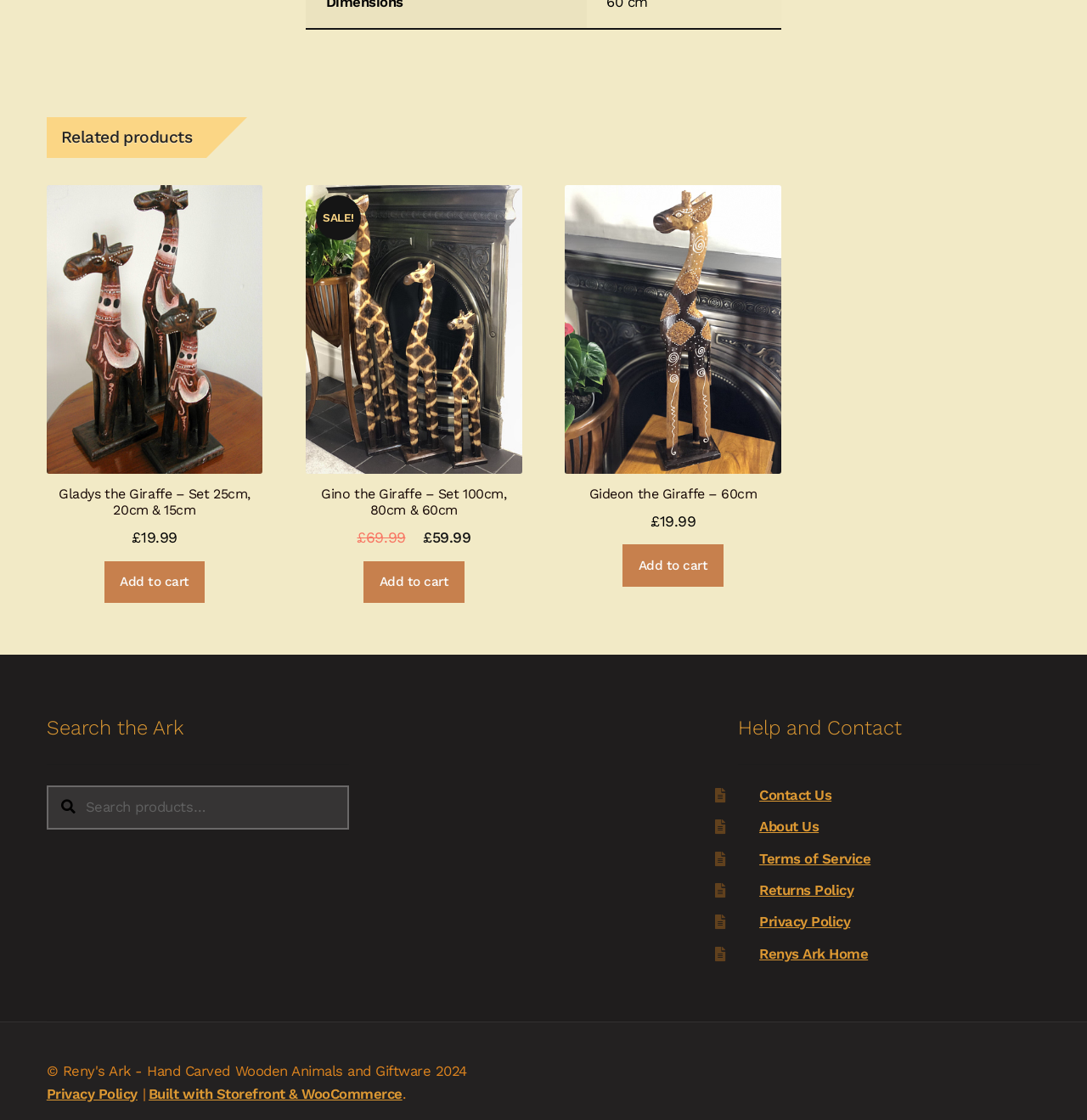Based on the image, please respond to the question with as much detail as possible:
What is the purpose of the 'Help and Contact' section?

The 'Help and Contact' section contains links to 'Contact Us', 'About Us', and other support-related pages, indicating that its purpose is to provide support and information to users.